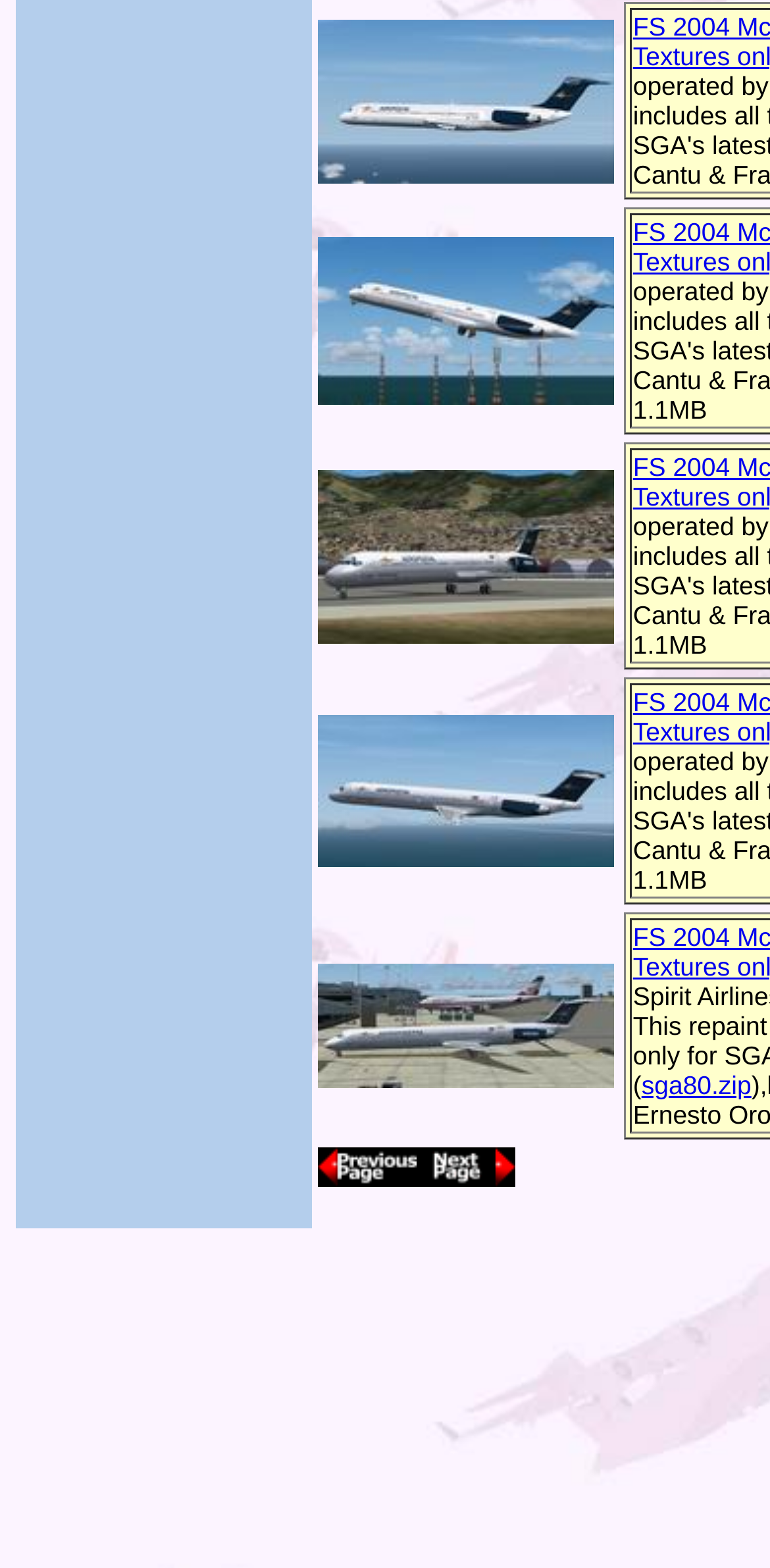Give a one-word or short-phrase answer to the following question: 
What is the number of images in the first row?

2